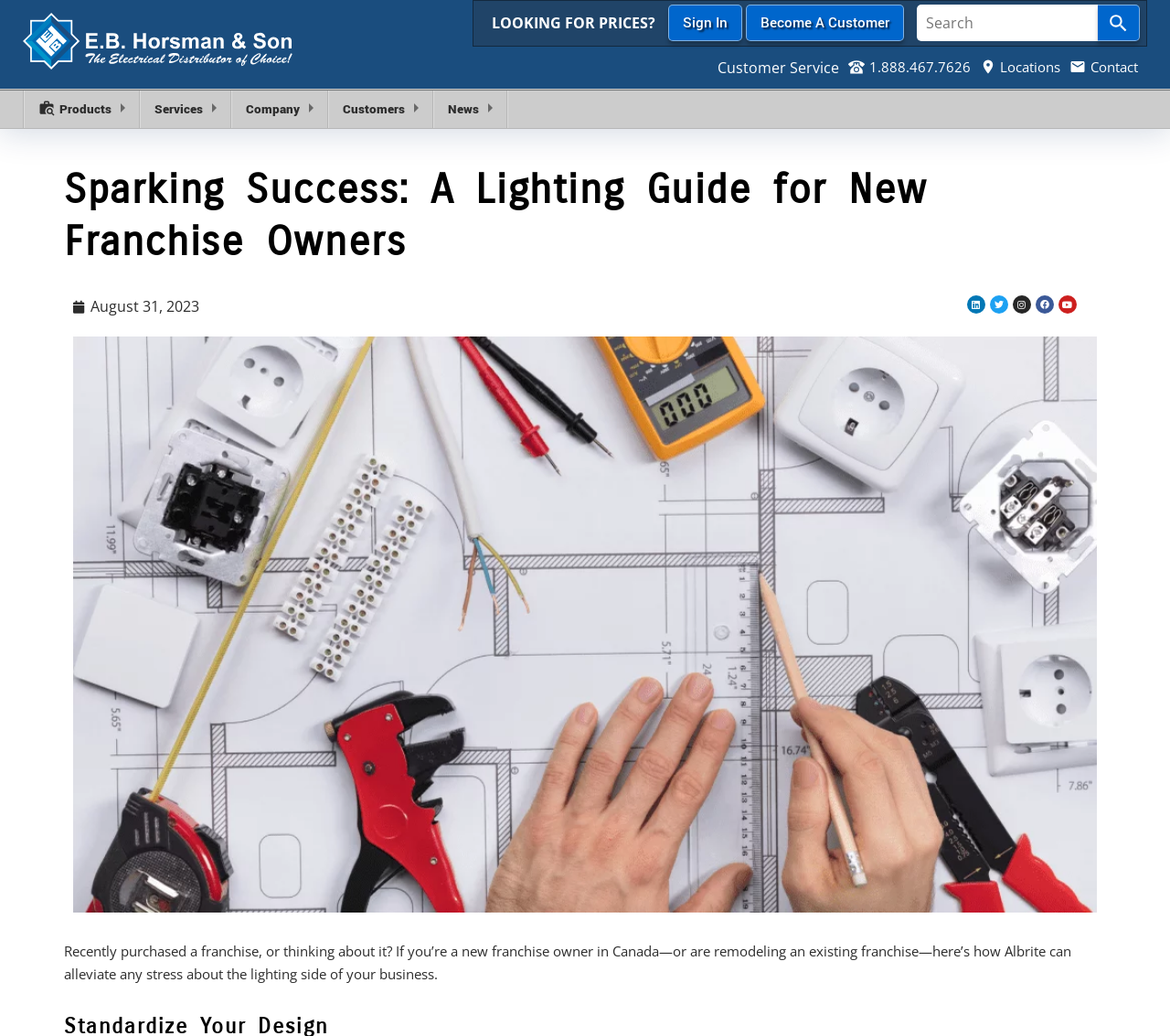Show the bounding box coordinates of the region that should be clicked to follow the instruction: "Search for something."

[0.784, 0.004, 0.938, 0.04]